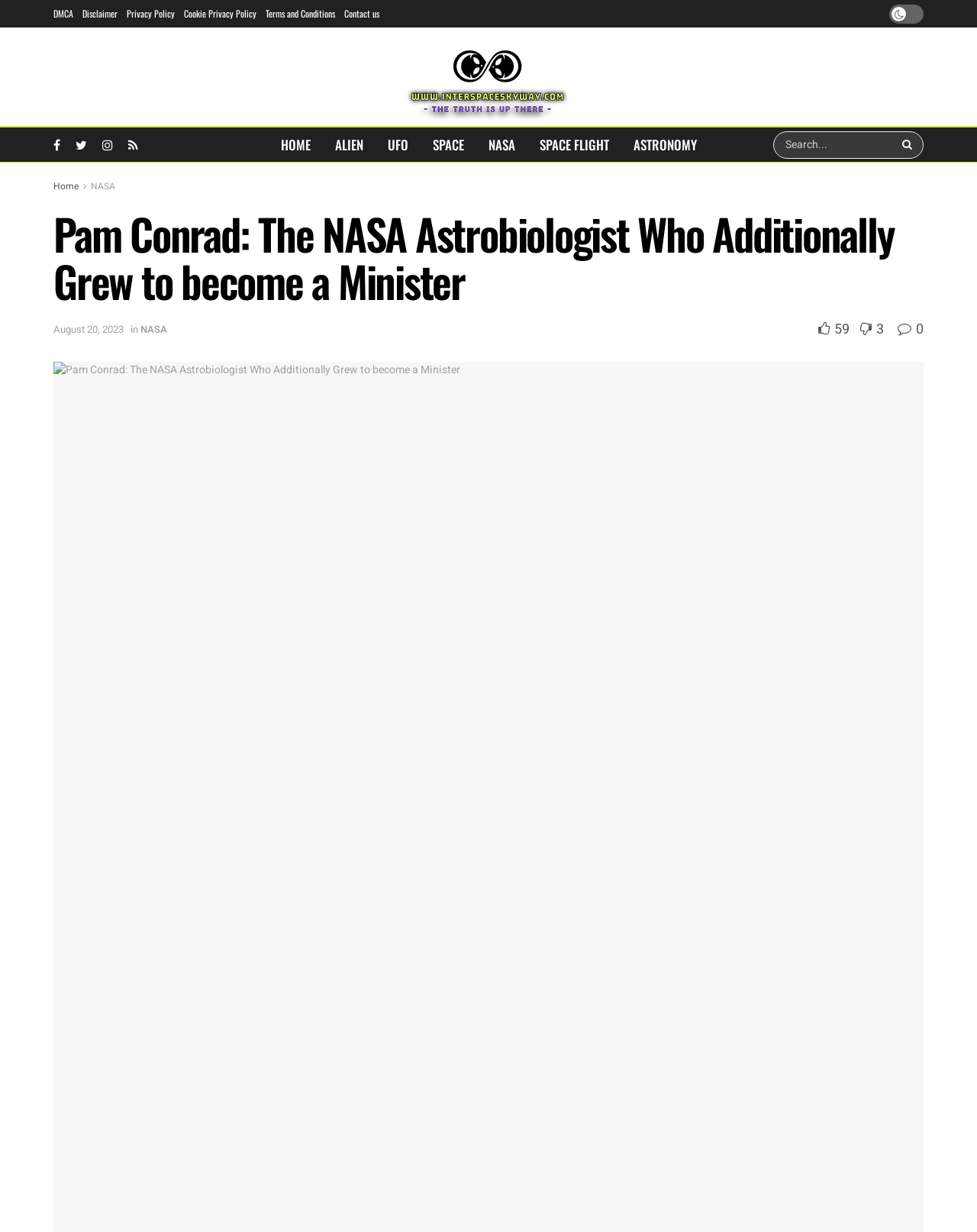Respond to the question with just a single word or phrase: 
How many social media links are present?

4